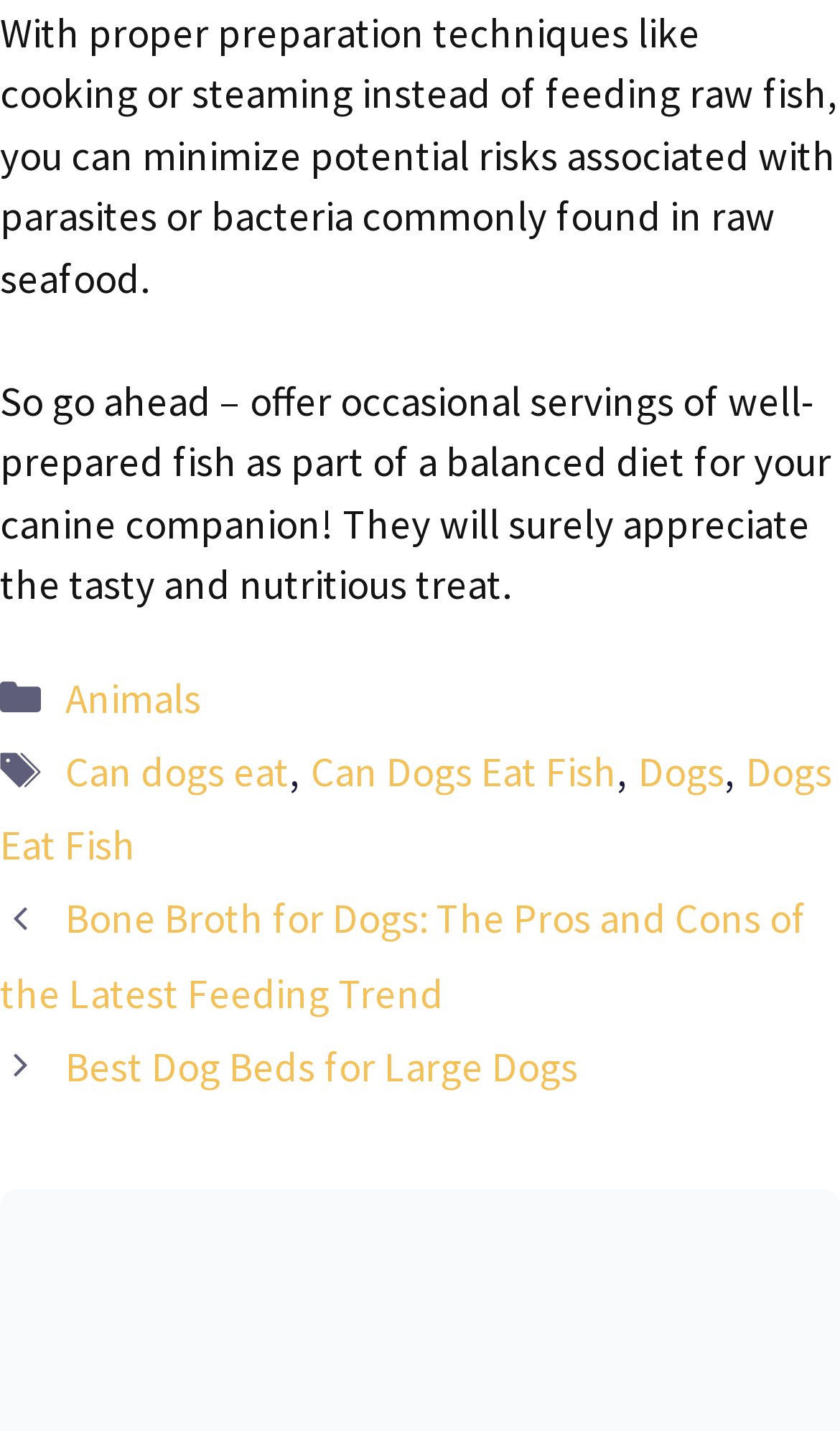Using the information shown in the image, answer the question with as much detail as possible: What is the topic of the article?

Based on the static text elements, I can see that the article is discussing the topic of dogs eating fish, with mentions of cooking and steaming to minimize potential risks associated with parasites or bacteria.